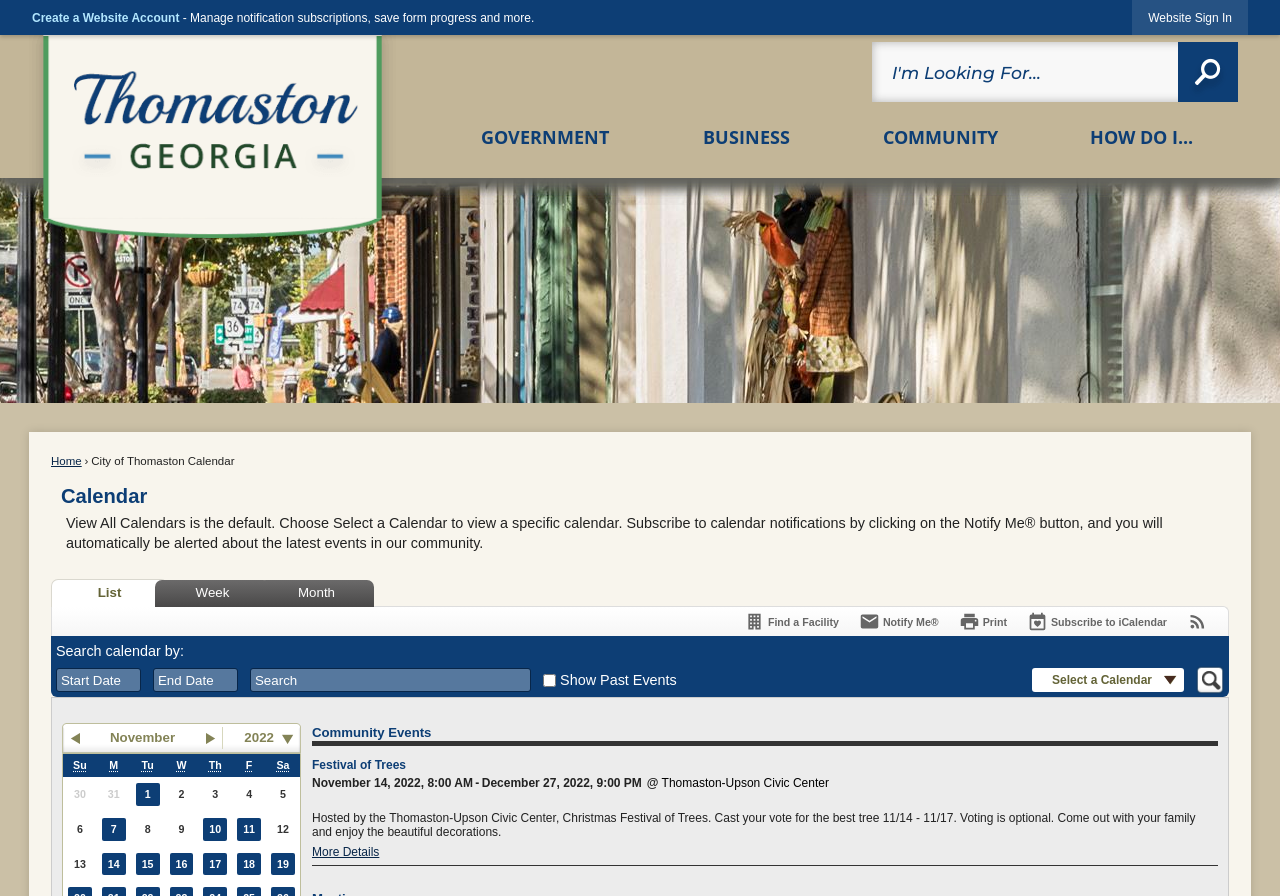Observe the image and answer the following question in detail: How many links are available to change the calendar view?

There are three links available to change the calendar view, namely 'List', 'Week', and 'Month', which allow users to switch between different calendar views.